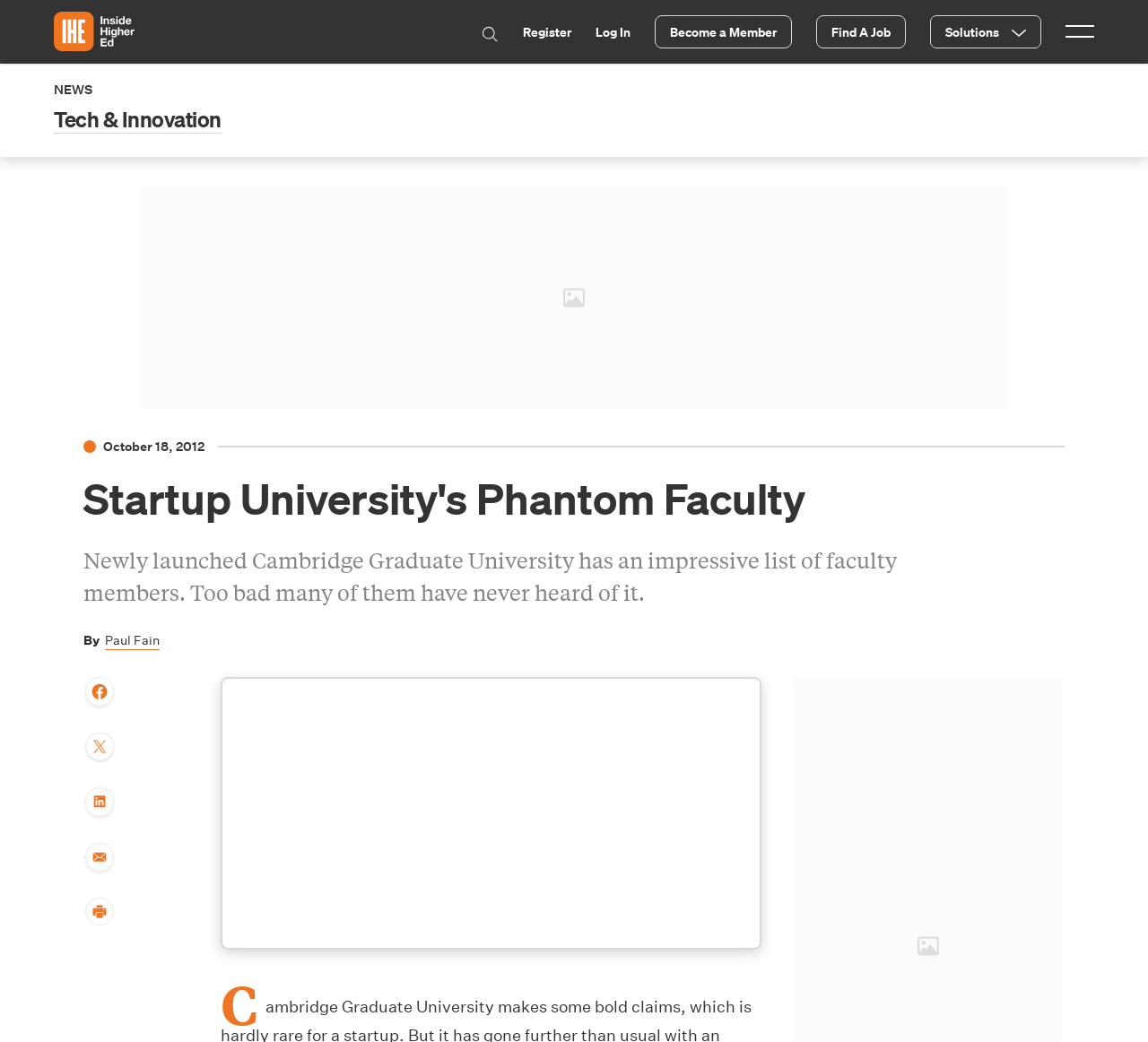Provide the bounding box coordinates for the area that should be clicked to complete the instruction: "Click on the 'Home' link".

[0.047, 0.011, 0.117, 0.049]